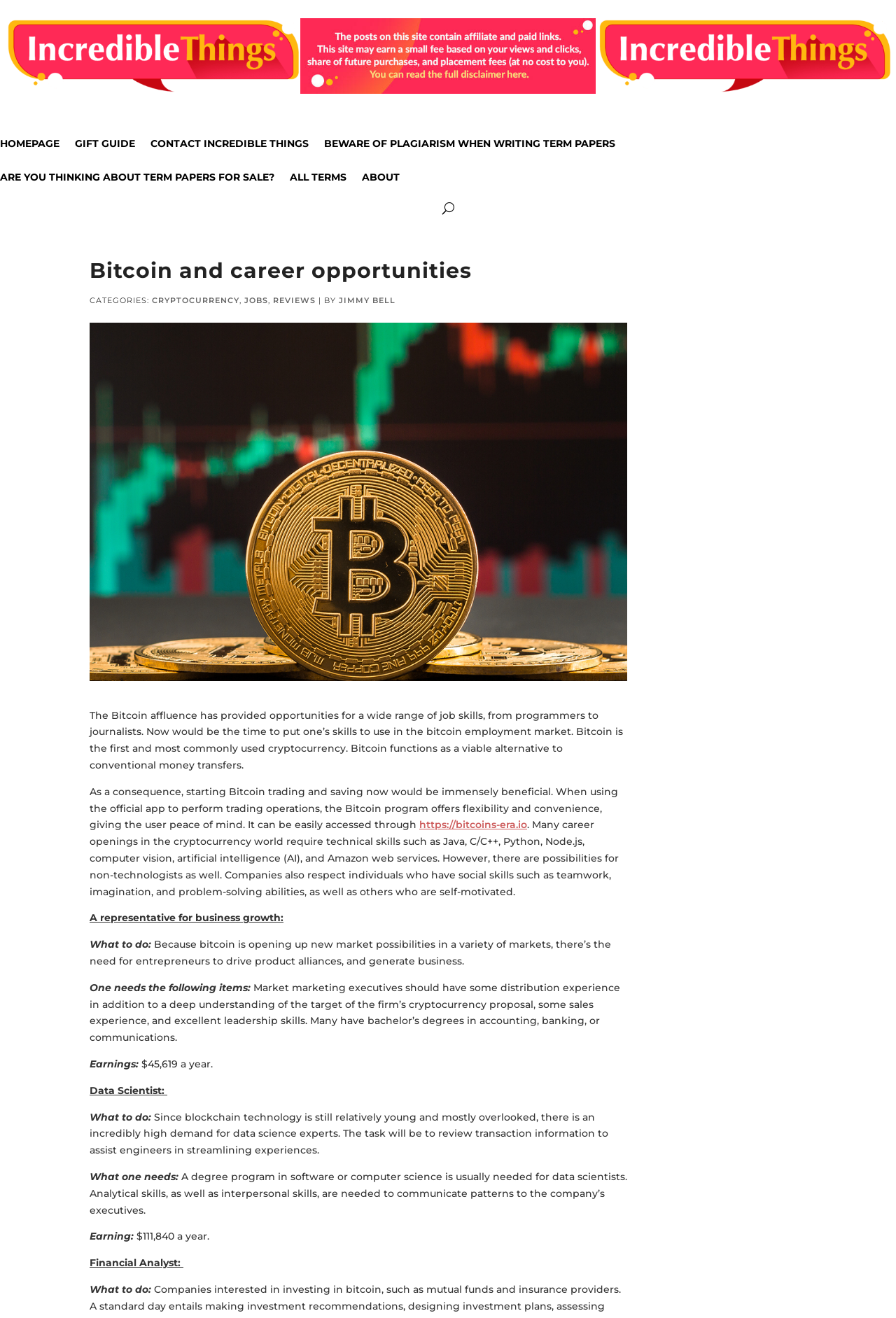Kindly provide the bounding box coordinates of the section you need to click on to fulfill the given instruction: "Click on the 'GIFT GUIDE' link".

[0.084, 0.105, 0.151, 0.128]